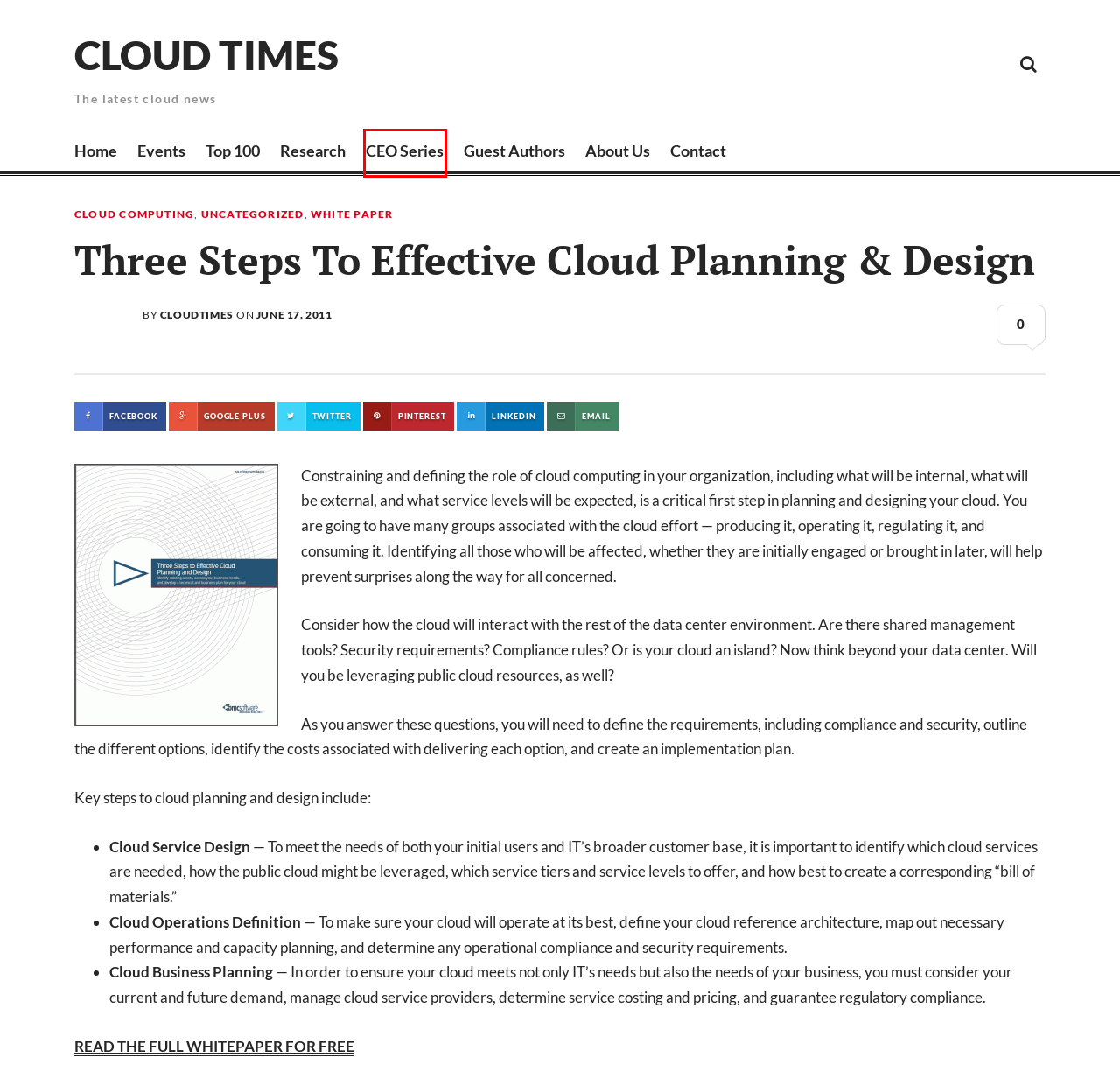Given a screenshot of a webpage featuring a red bounding box, identify the best matching webpage description for the new page after the element within the red box is clicked. Here are the options:
A. Cloud Computing – Cloud Times
B. Mobile Cloud – Cloud Times
C. CEO Series – Cloud Times
D. cloud operations – Cloud Times
E. Guest Authors – Cloud Times
F. SaaS – Cloud Times
G. UNIT4 Launches a Cloud Platform for Shared Services – Cloud Times
H. Blog Tool, Publishing Platform, and CMS – WordPress.org

C